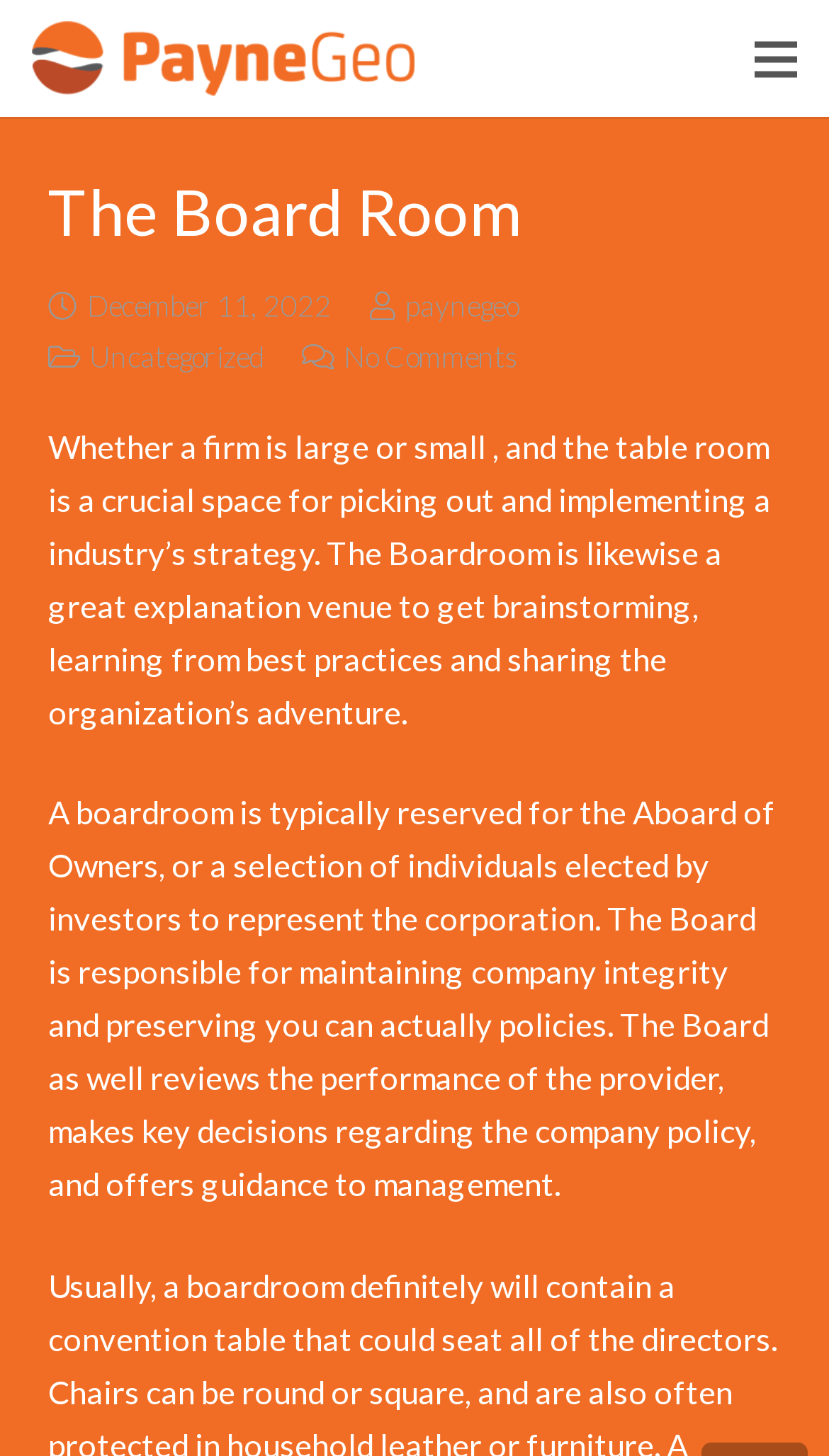What does the Board review?
By examining the image, provide a one-word or phrase answer.

The performance of the company